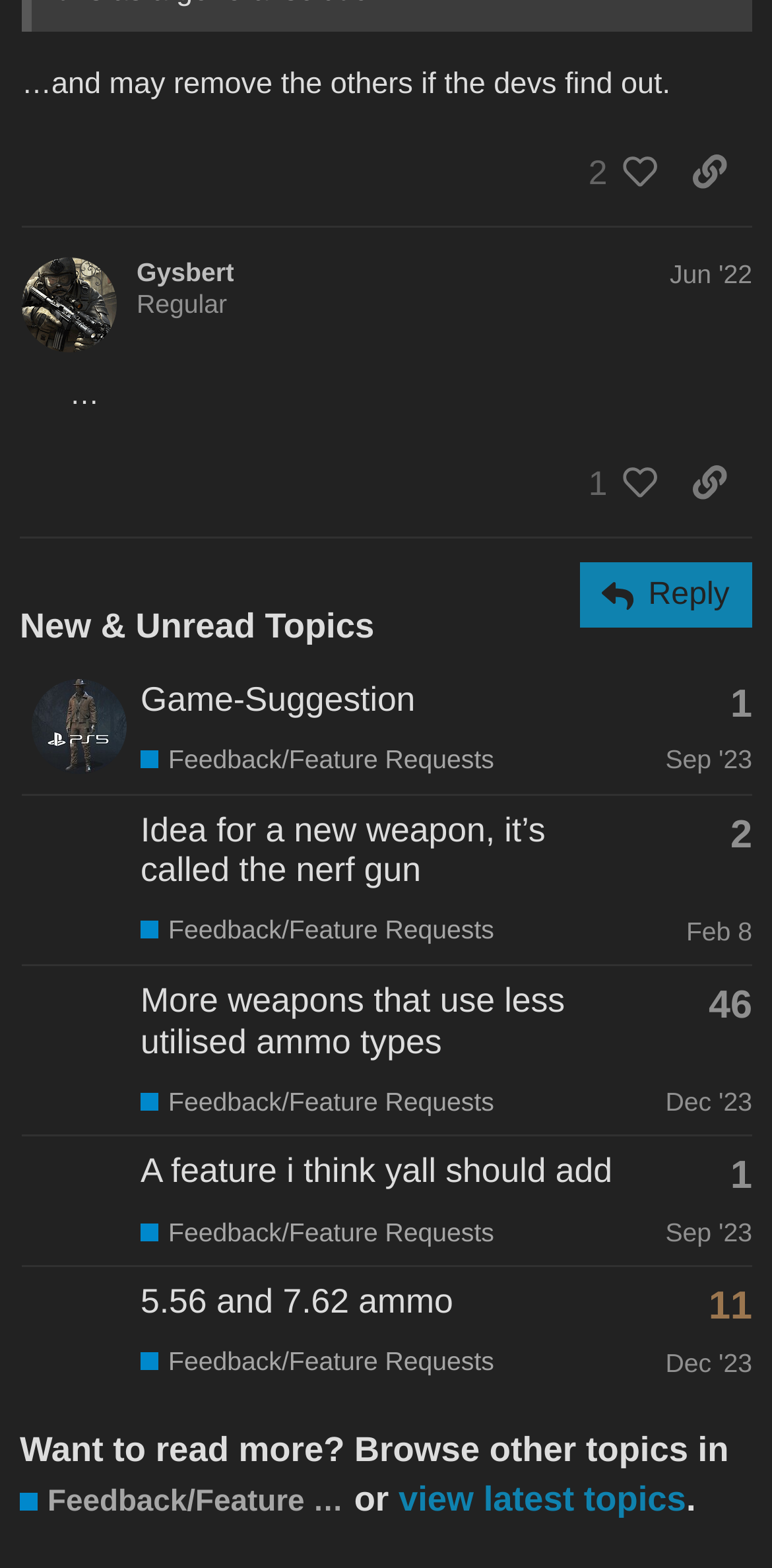Find the bounding box coordinates for the area that must be clicked to perform this action: "Share a link to the post by @Gysbert".

[0.864, 0.284, 0.974, 0.333]